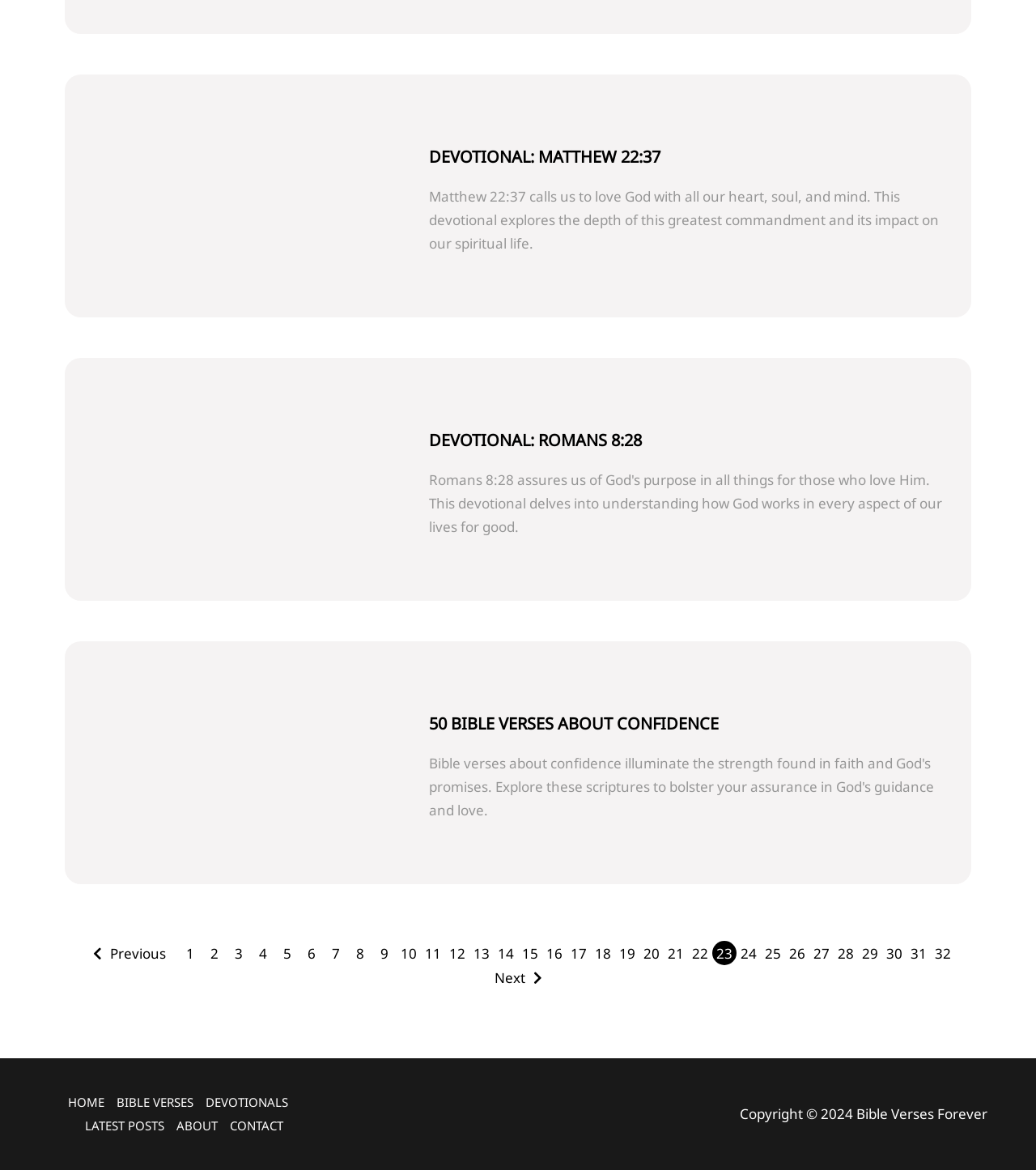How many pages of Bible verses are there?
Kindly give a detailed and elaborate answer to the question.

I found a series of links with numbers from 1 to 32, which suggests that there are at least 32 pages of Bible verses. These links are likely pagination links, allowing users to navigate through the different pages of Bible verses.